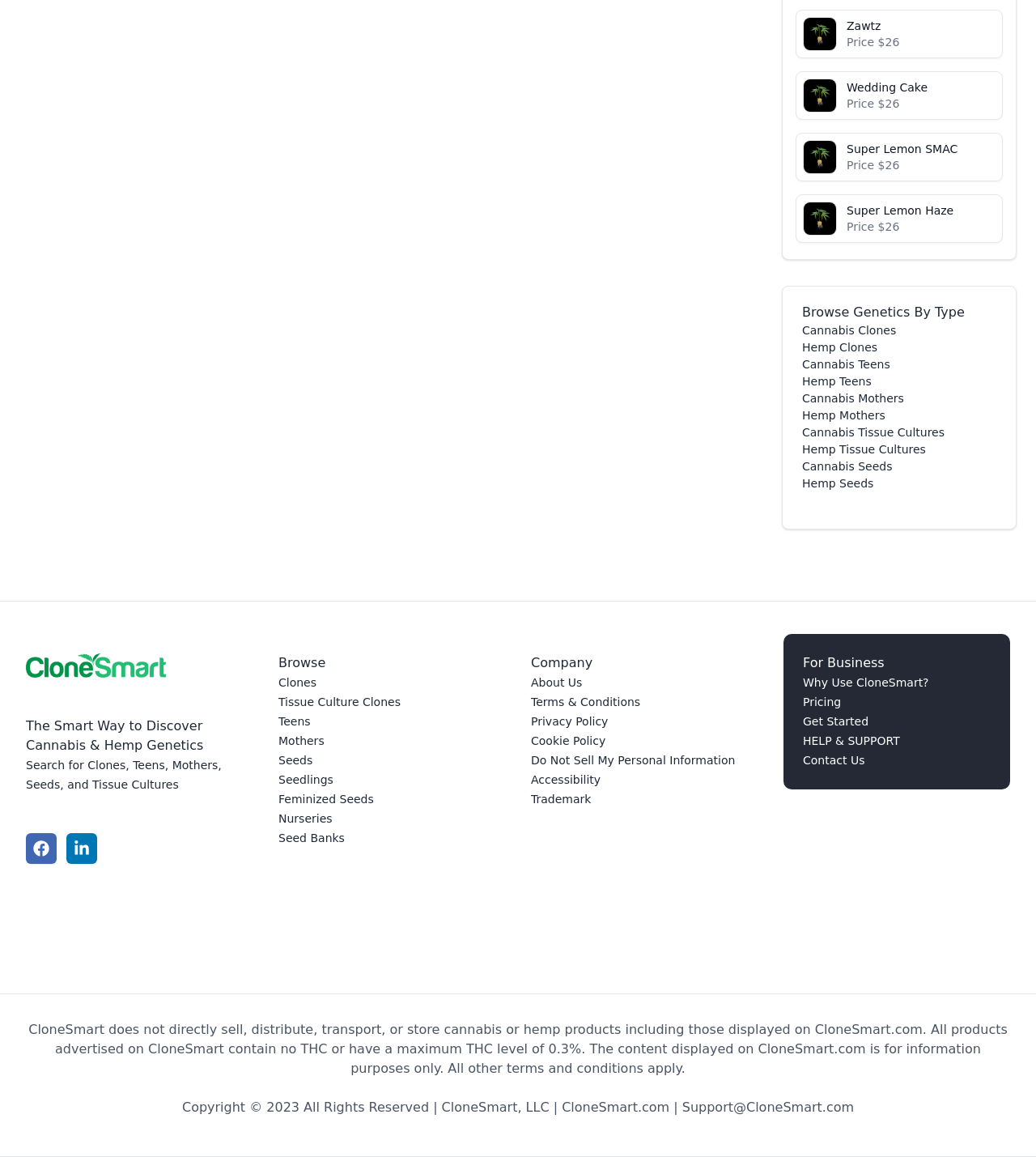What is the copyright information of the website?
Give a single word or phrase answer based on the content of the image.

Copyright © 2023 All Rights Reserved